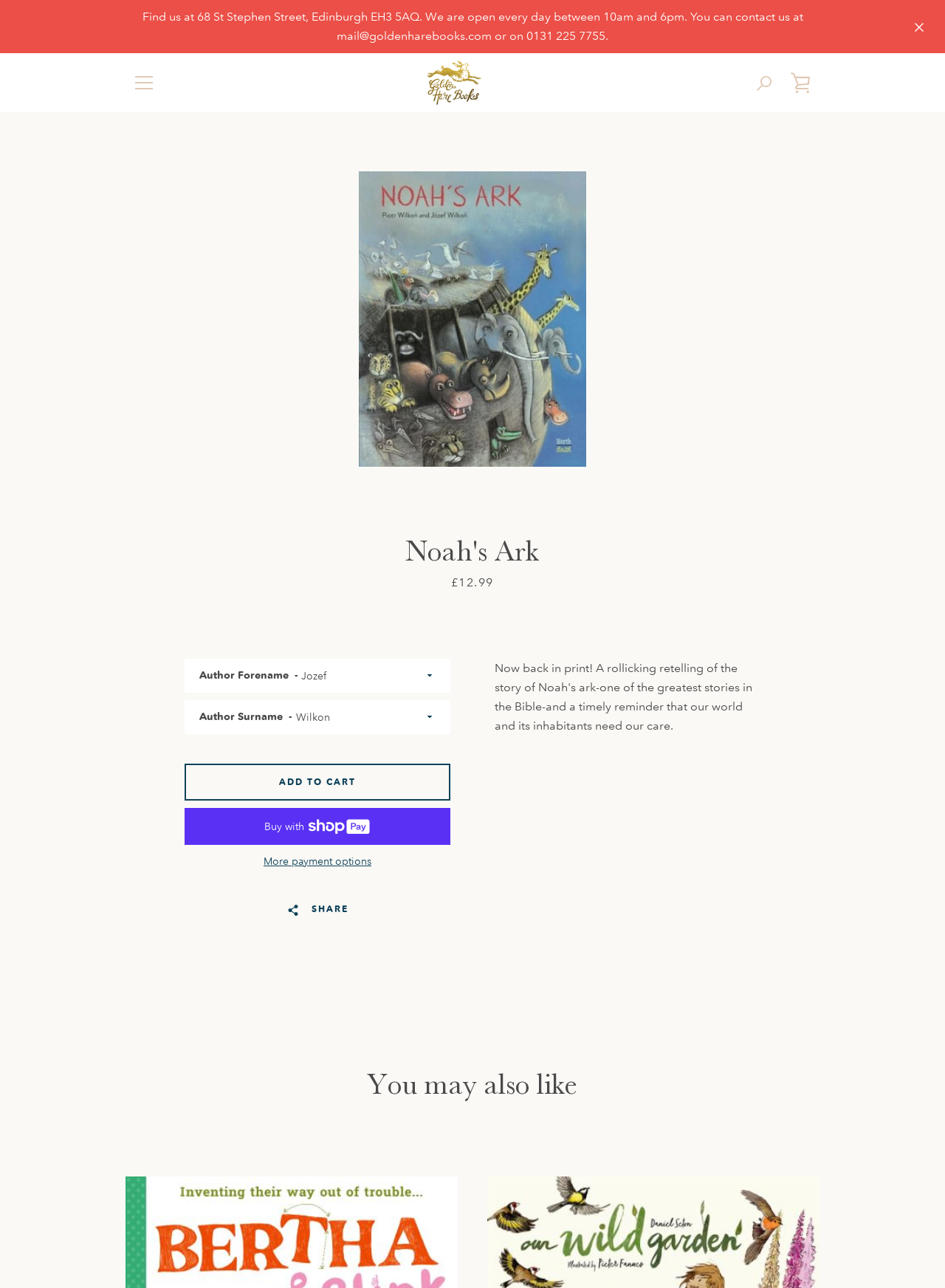Given the element description: "Audiobooks", predict the bounding box coordinates of this UI element. The coordinates must be four float numbers between 0 and 1, given as [left, top, right, bottom].

[0.141, 0.553, 0.215, 0.562]